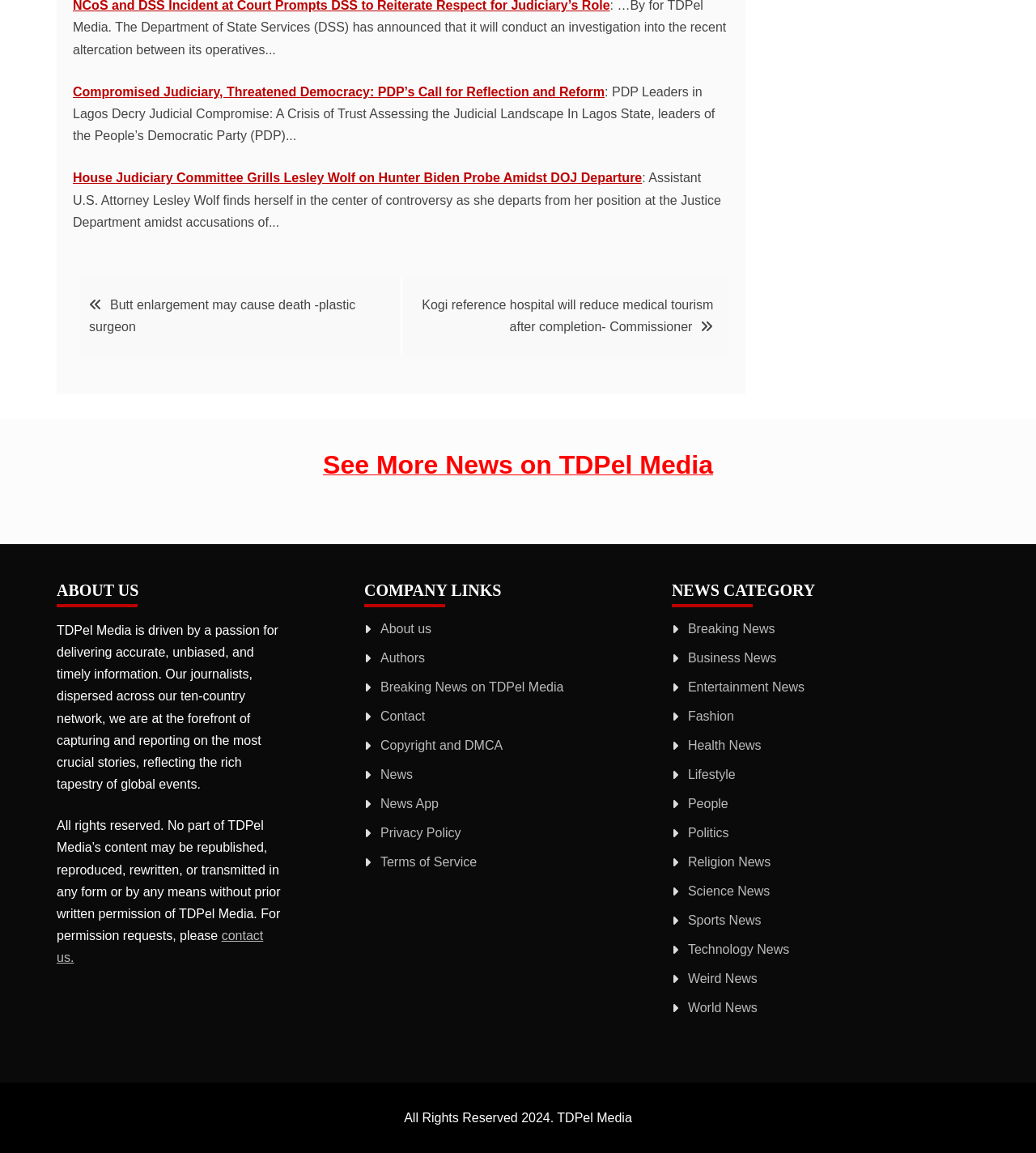Please specify the bounding box coordinates of the region to click in order to perform the following instruction: "Learn about TDPel Media".

[0.055, 0.5, 0.273, 0.527]